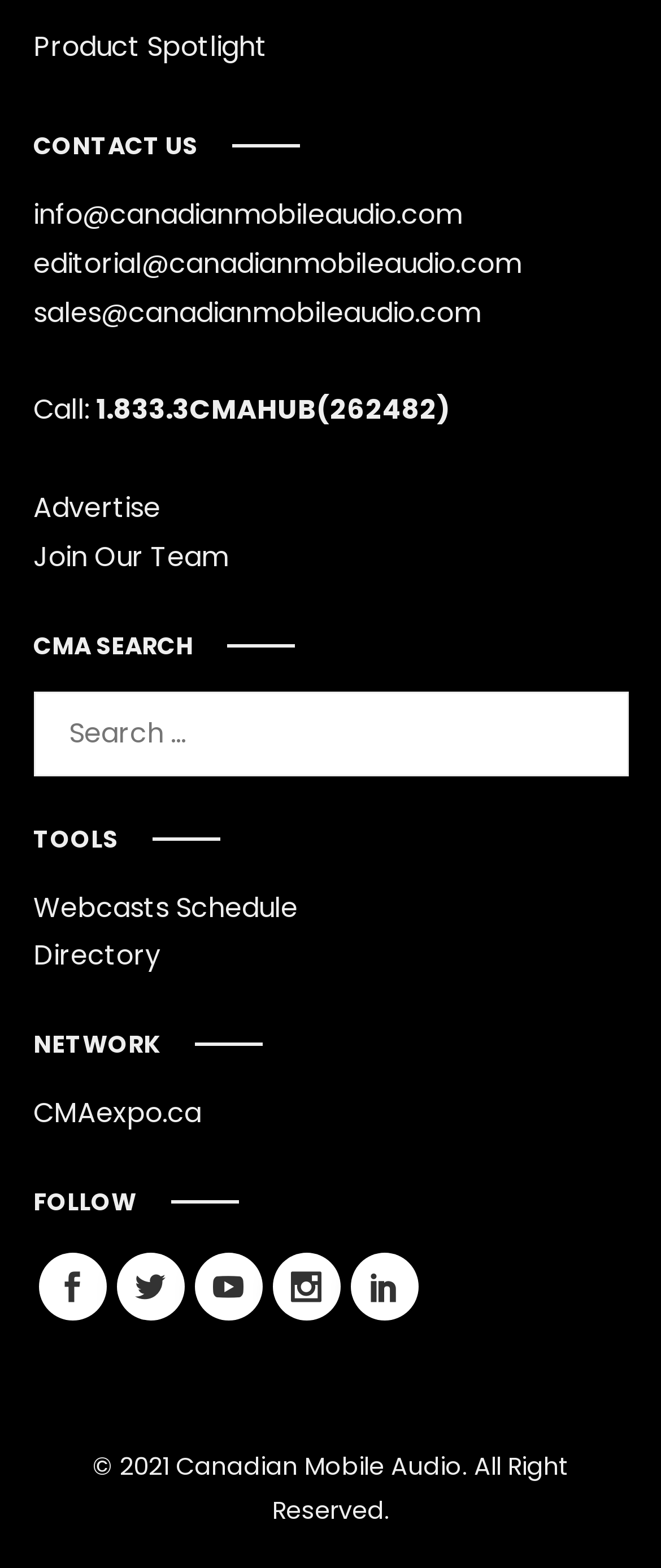Given the description "title="Instagram"", provide the bounding box coordinates of the corresponding UI element.

[0.412, 0.799, 0.514, 0.842]